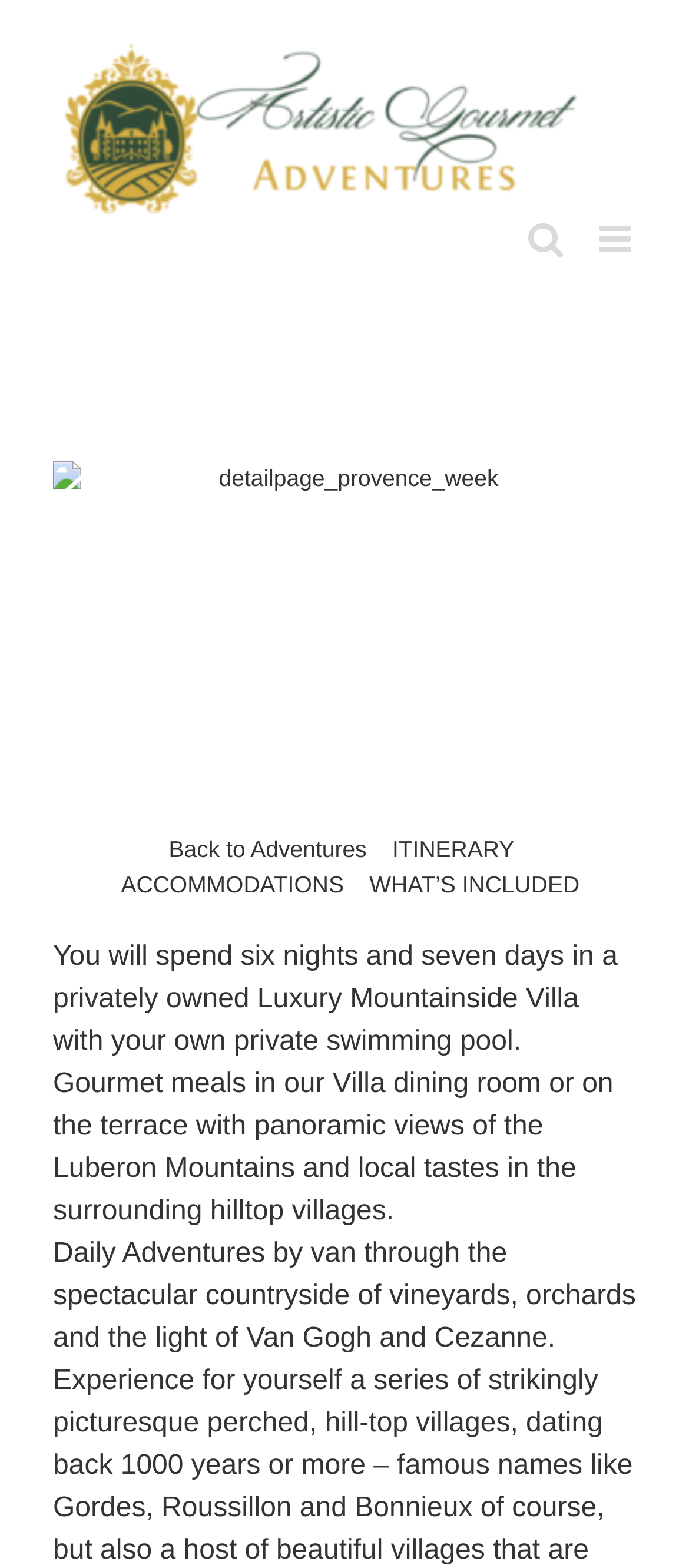Please identify the coordinates of the bounding box for the clickable region that will accomplish this instruction: "Go to detail page of Provence week".

[0.077, 0.294, 0.923, 0.508]